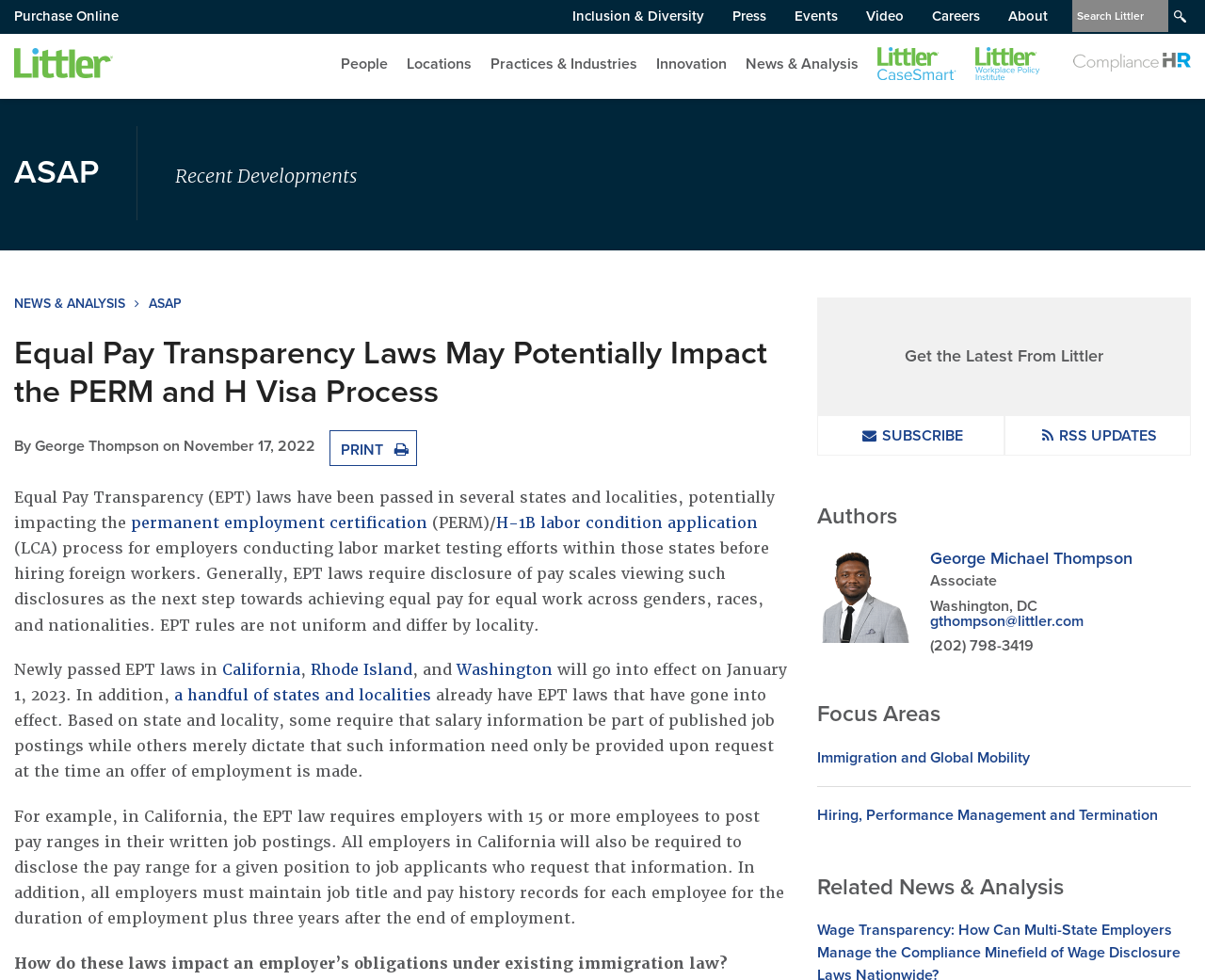Predict the bounding box coordinates of the area that should be clicked to accomplish the following instruction: "Subscribe to get the latest updates". The bounding box coordinates should consist of four float numbers between 0 and 1, i.e., [left, top, right, bottom].

[0.678, 0.424, 0.833, 0.465]